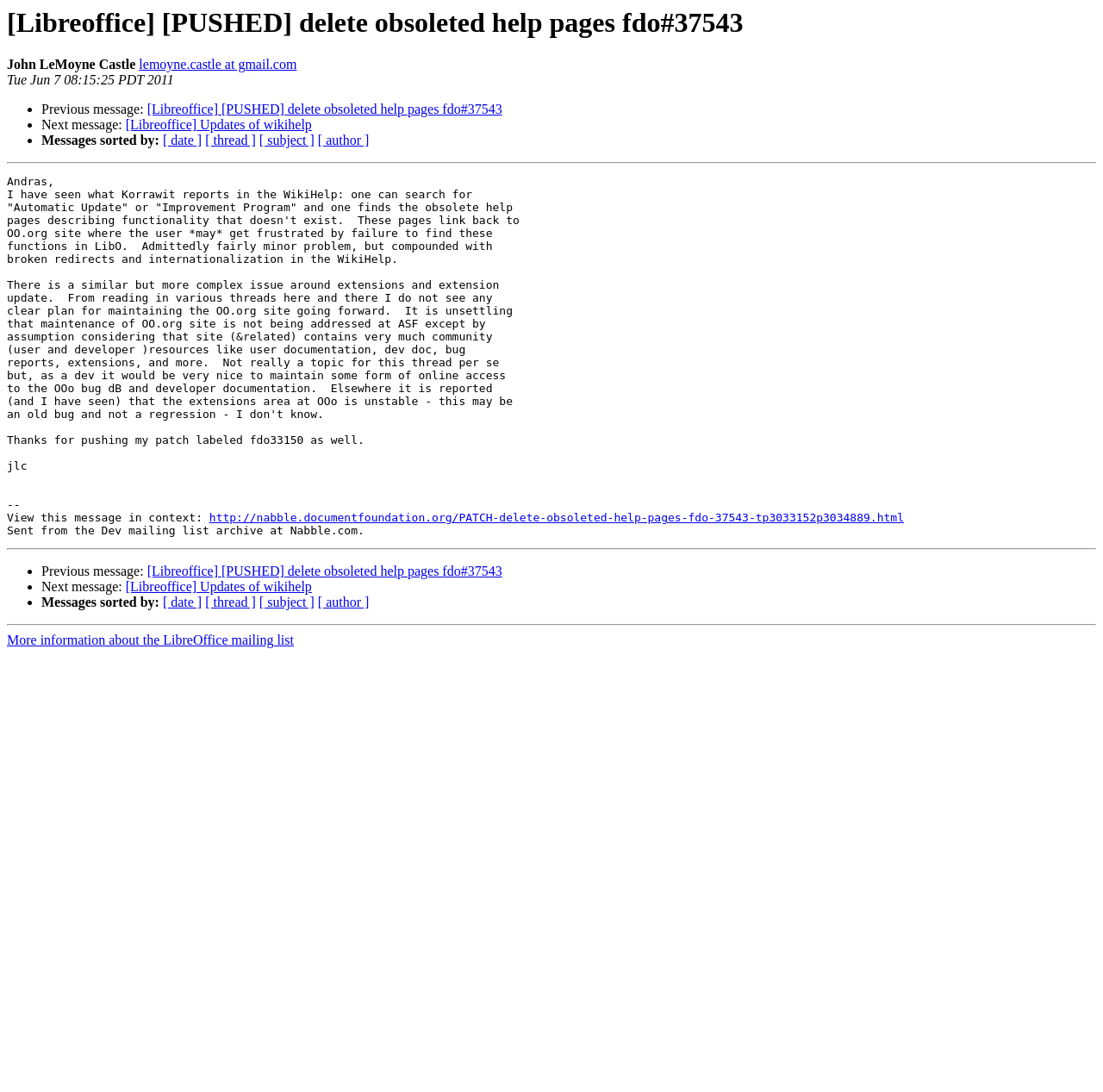Can you find the bounding box coordinates for the element that needs to be clicked to execute this instruction: "Sort messages by date"? The coordinates should be given as four float numbers between 0 and 1, i.e., [left, top, right, bottom].

[0.148, 0.122, 0.183, 0.135]